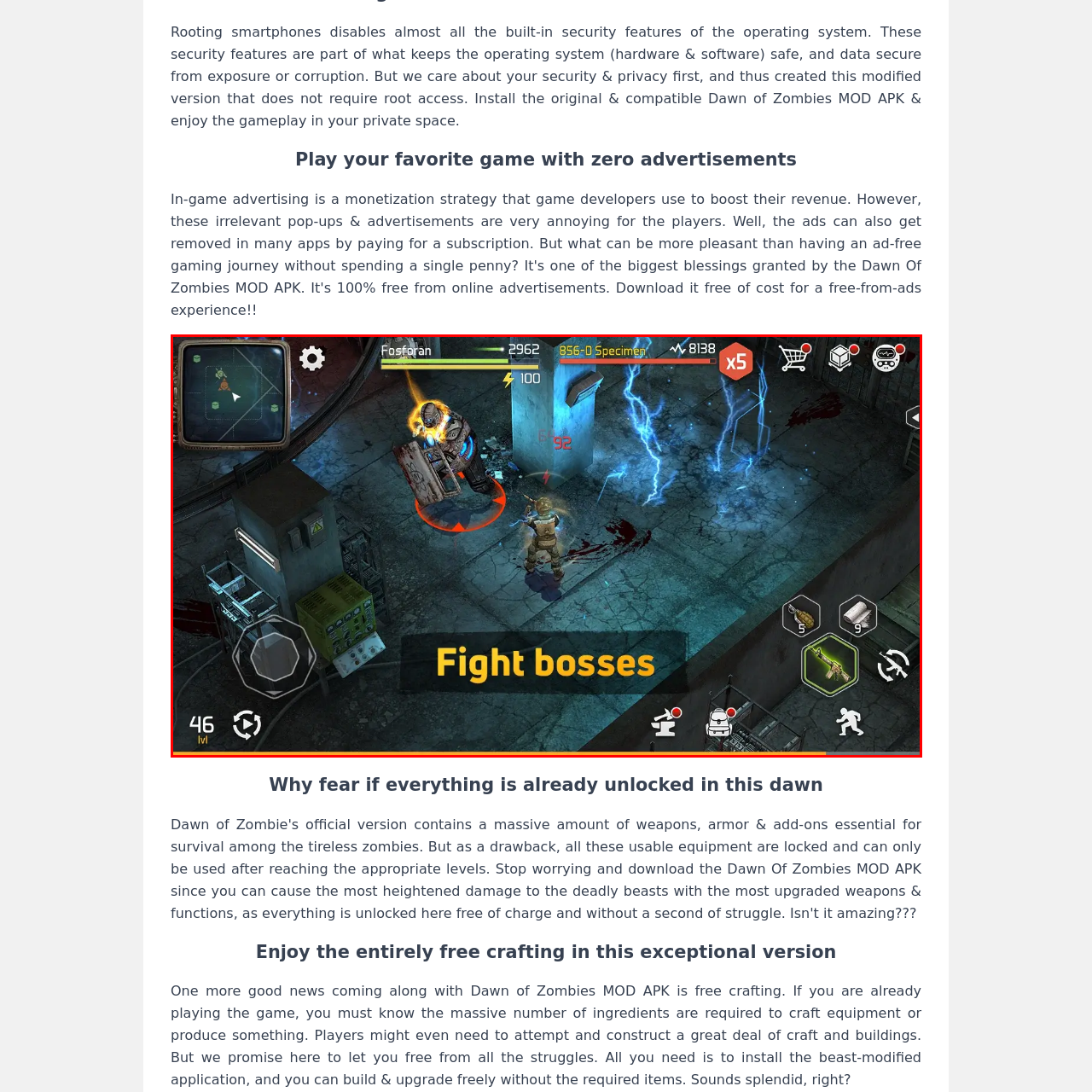Offer an in-depth caption for the image content enclosed by the red border.

In this dynamic gaming scene from "Dawn of Zombies," a player engages in an intense battle against a formidable boss character. The action unfolds in a dimly lit, industrial environment characterized by cracked floors and scattered debris, further emphasizing the game's post-apocalyptic setting. 

Prominently featured in the center of the image is the boss character, armored and imposing, as it prepares to unleash its attacks. The player's character, equipped with weapons, is shown in a strategic stance, ready to confront this challenge. The interface displays critical gameplay elements such as health points and power levels, highlighting the player’s strategy as they move within the tactical layout. 

At the bottom of the image, the bold text "Fight bosses" commands attention, encouraging players to take on these significant adversaries to unlock the game’s full potential. This captivating visual encapsulates the exhilarating experience of battling bosses in this modified version of the game, where players can enjoy gameplay without intrusive advertisements.